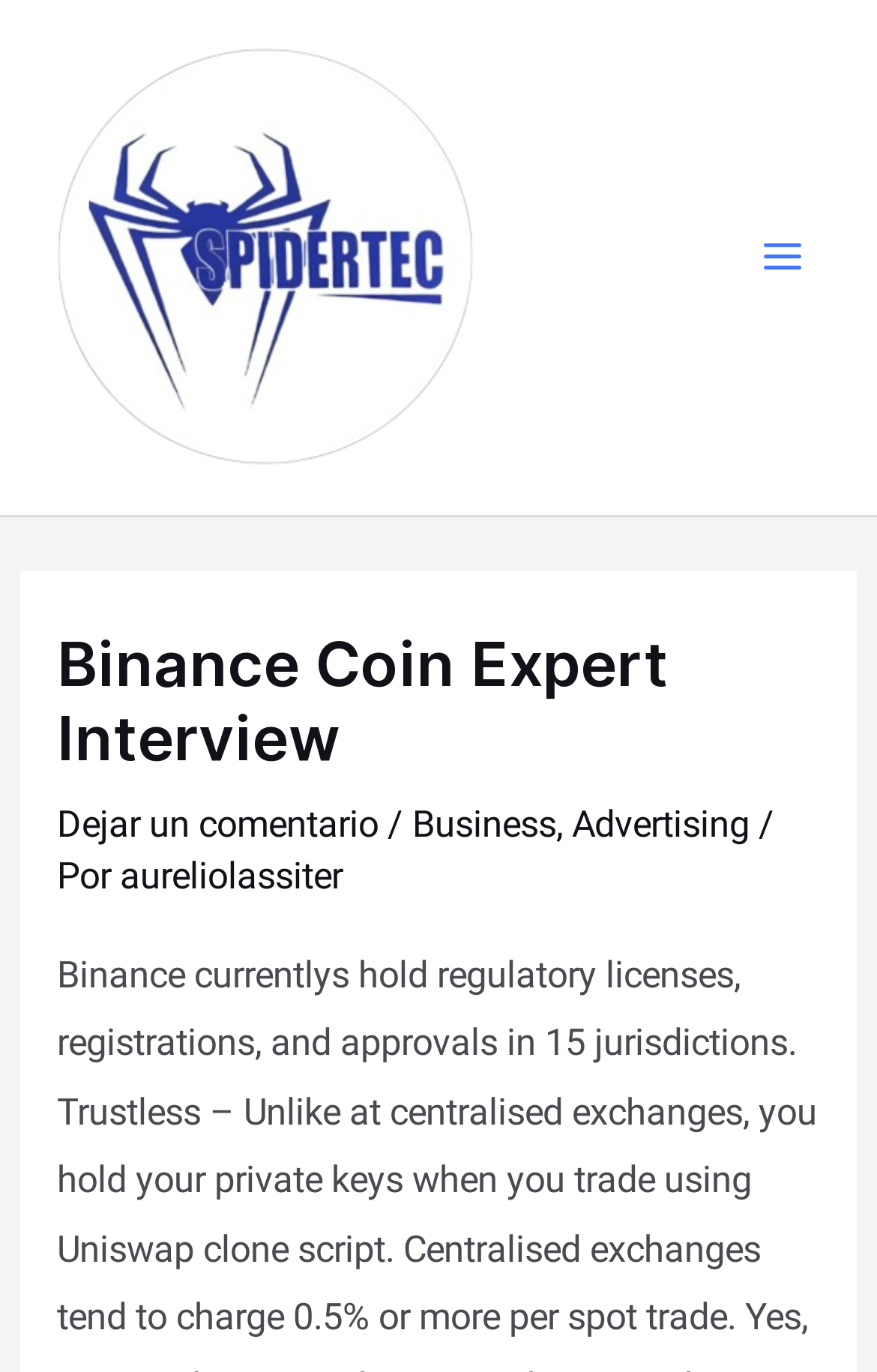Provide your answer in a single word or phrase: 
What is the language of the webpage?

Spanish